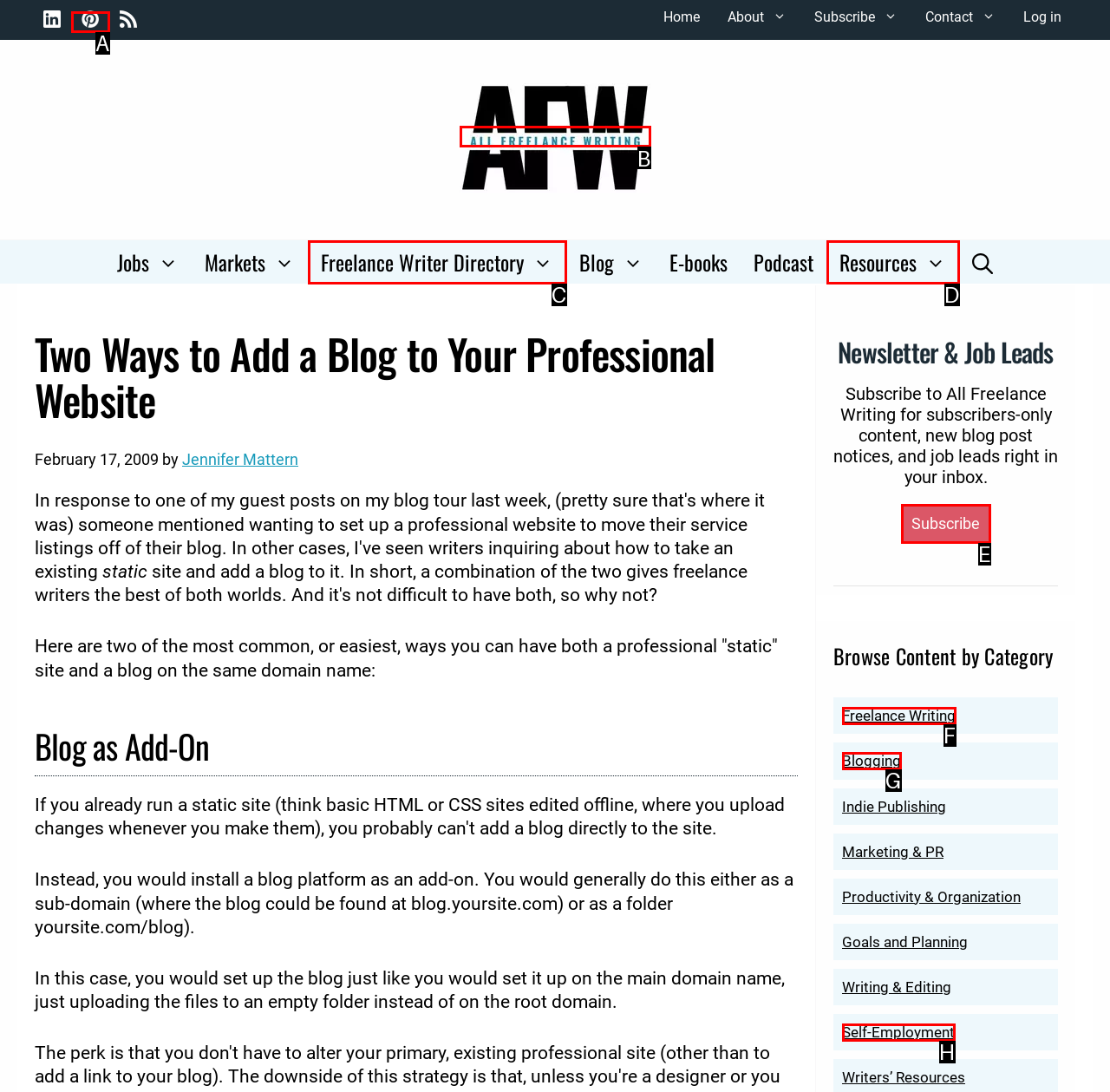Based on the description: Freelance Writer Directory, identify the matching lettered UI element.
Answer by indicating the letter from the choices.

C